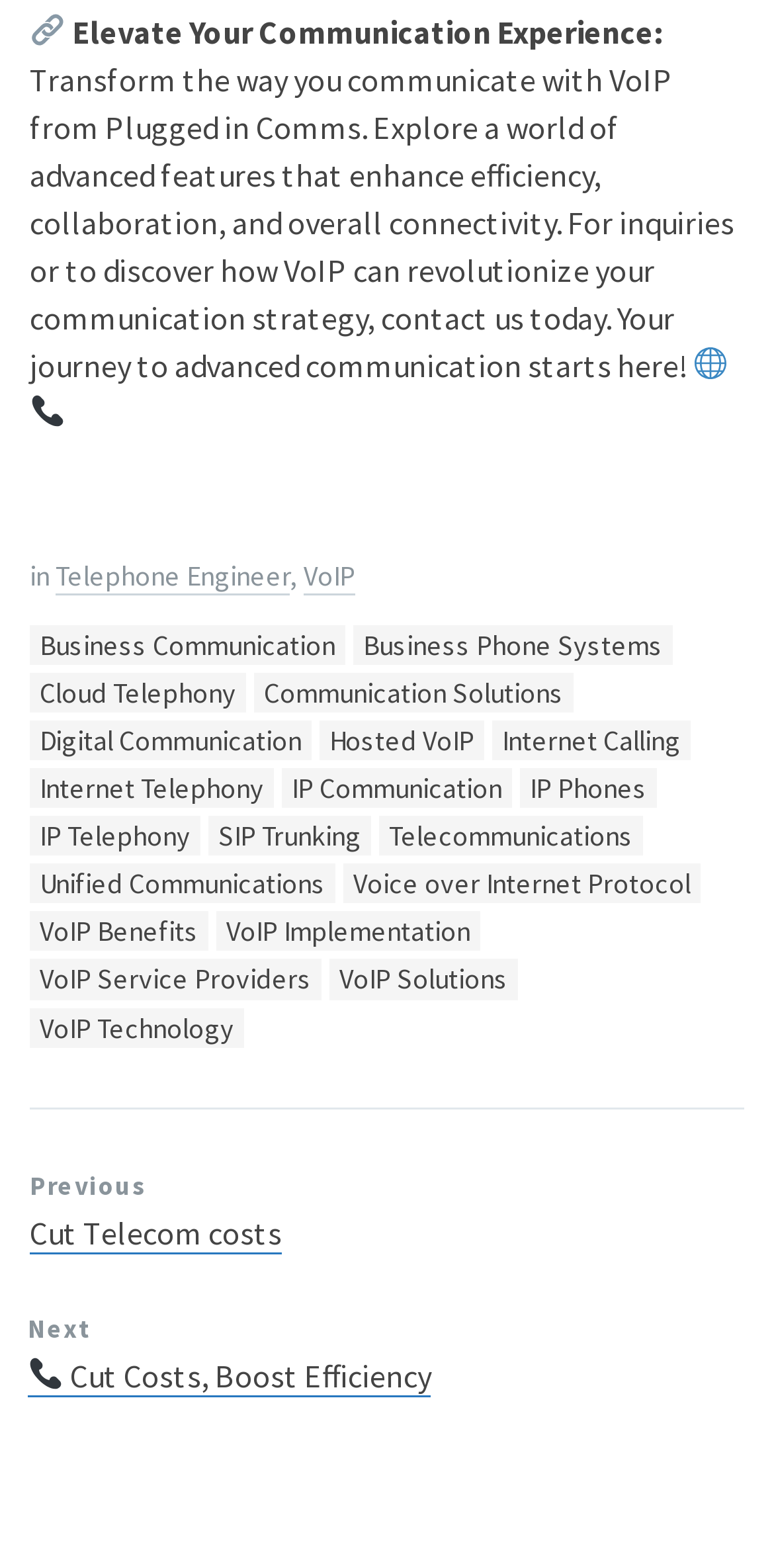Select the bounding box coordinates of the element I need to click to carry out the following instruction: "Learn more about 'Cut Costs, Boost Efficiency'".

[0.036, 0.864, 0.557, 0.889]